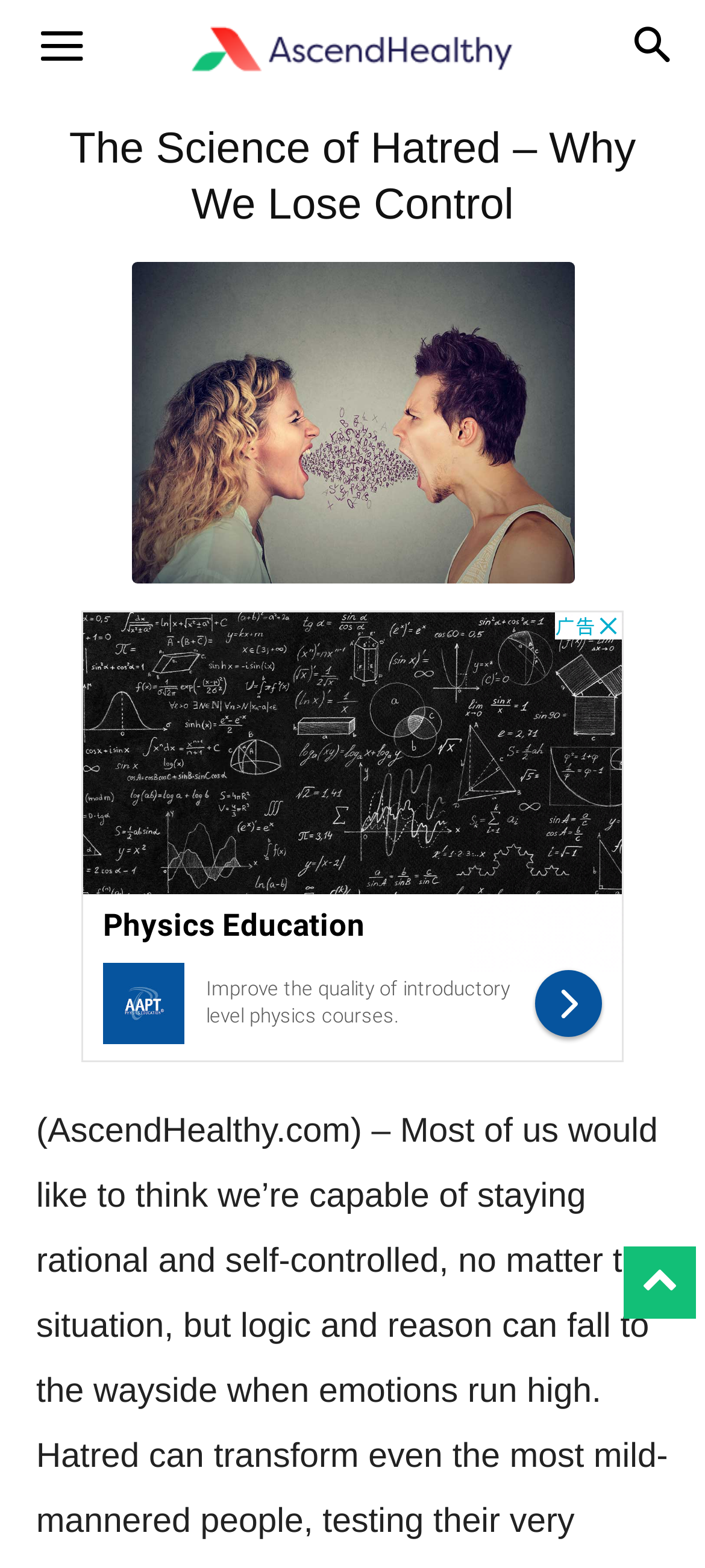Please determine and provide the text content of the webpage's heading.

The Science of Hatred – Why We Lose Control